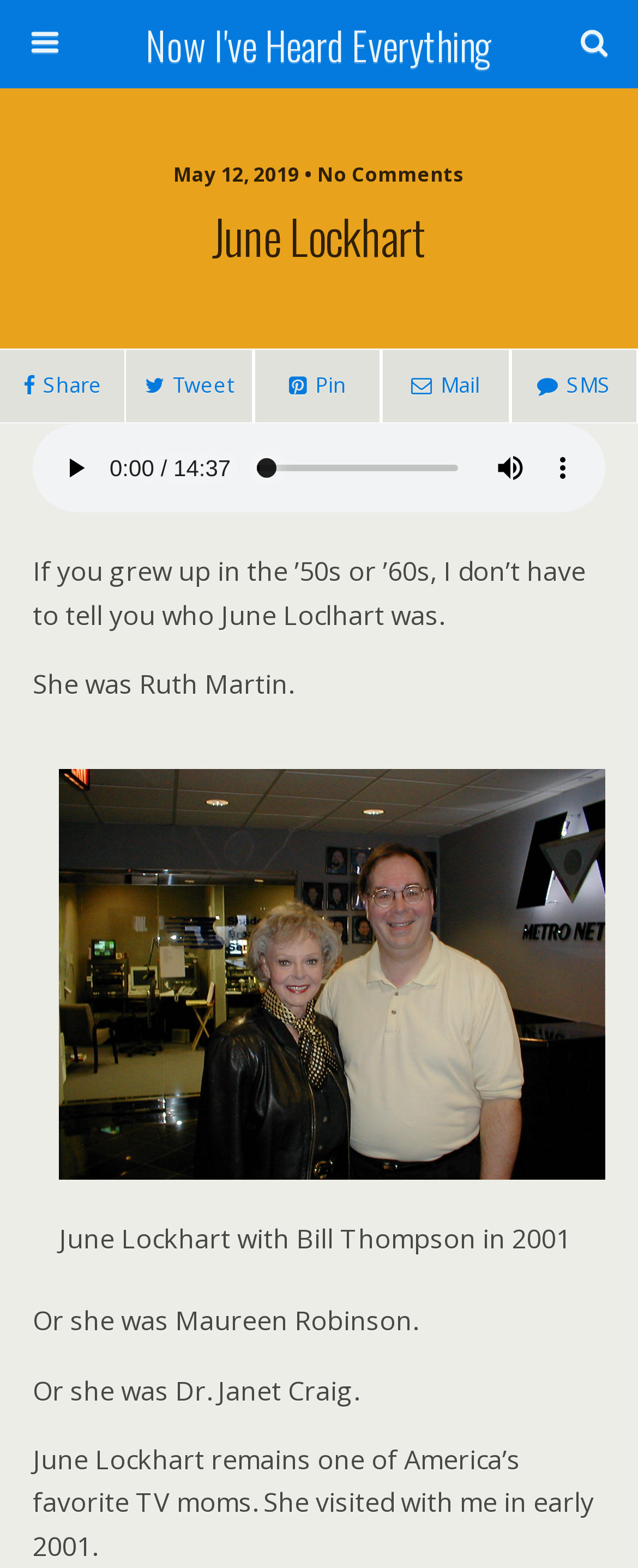What is the role of June Lockhart in the mentioned TV shows?
Provide a detailed answer to the question using information from the image.

I found the role of June Lockhart in the mentioned TV shows by reading the StaticText elements which describe her as 'America’s favorite TV moms' and mention her roles as Ruth Martin, Maureen Robinson, and Dr. Janet Craig.